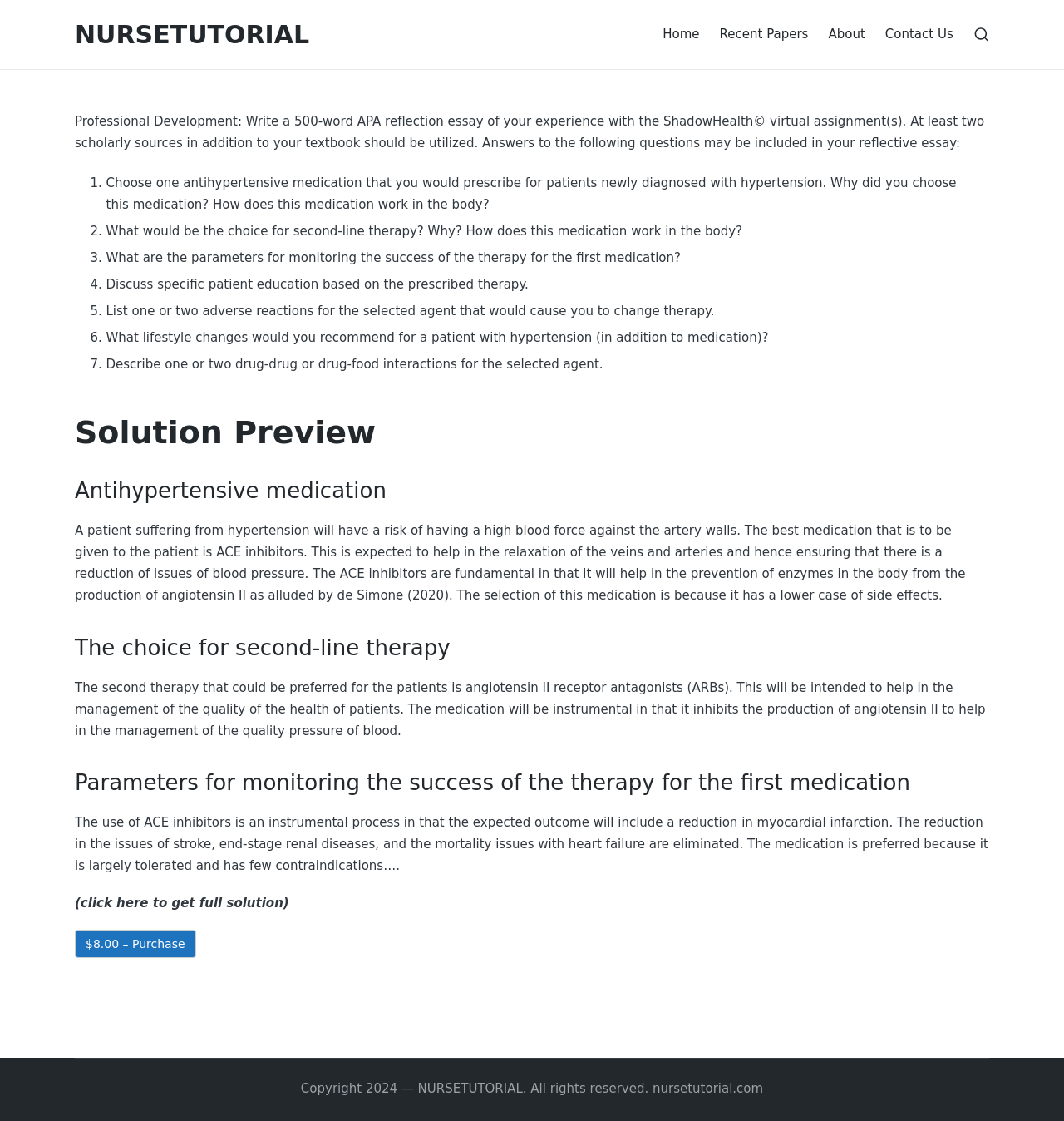What is the second-line therapy for patients with hypertension?
Ensure your answer is thorough and detailed.

The webpage suggests that the second-line therapy for patients with hypertension is angiotensin II receptor antagonists (ARBs), which help in the management of blood pressure quality.